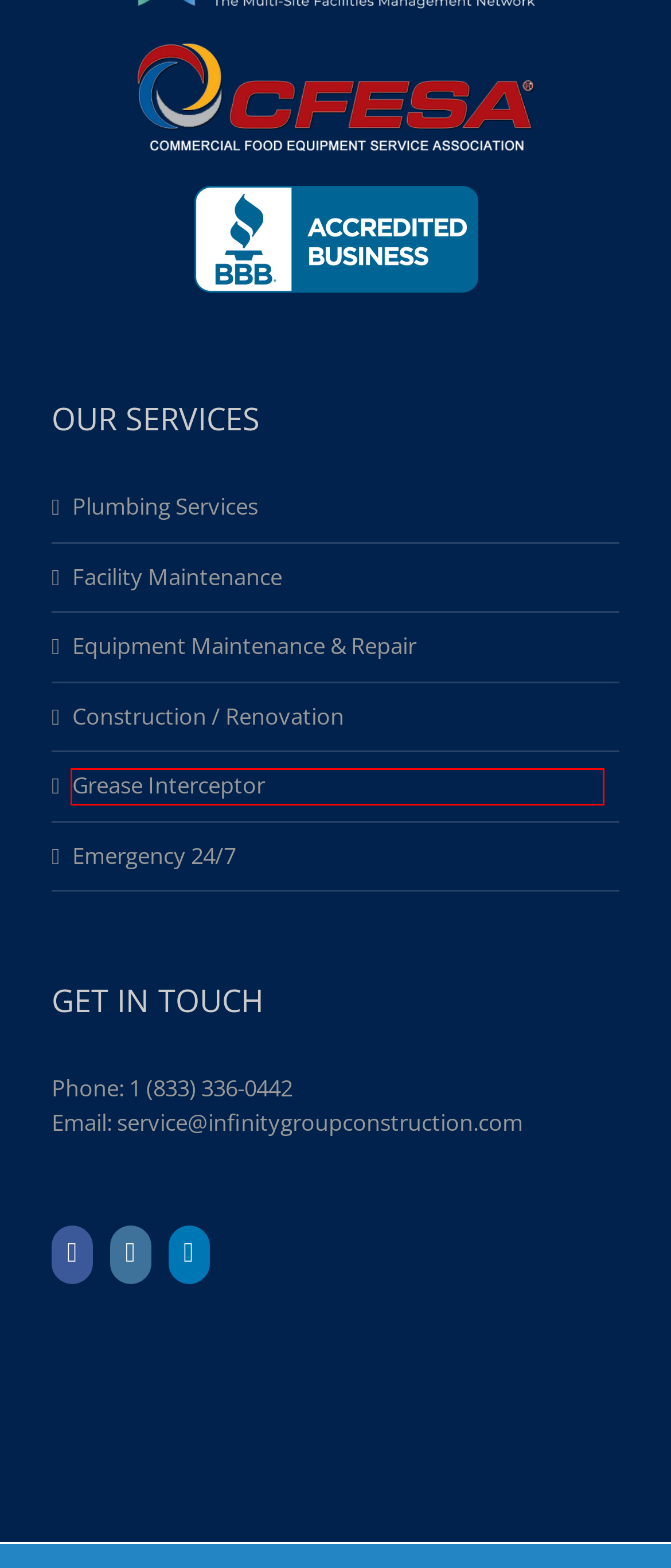Using the screenshot of a webpage with a red bounding box, pick the webpage description that most accurately represents the new webpage after the element inside the red box is clicked. Here are the candidates:
A. Infinity Group Construction – Infinity Group Construction
B. Facility Maintenance – Infinity Group Construction
C. Equipment Maintenance & Repair – Infinity Group Construction
D. Emergency 24/7 – Infinity Group Construction
E. Custom Website Design Hamilton, Canada & USA
F. Grease Interceptor – Infinity Group Construction
G. Plumbing Services – Infinity Group Construction
H. Construction / Renovation – Infinity Group Construction

F